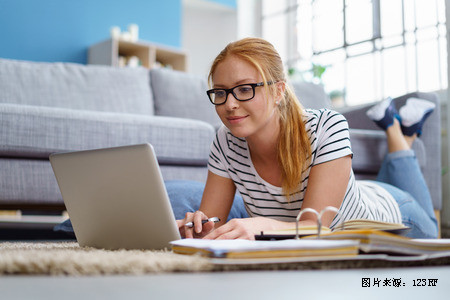What is the woman wearing on her face?
Give a comprehensive and detailed explanation for the question.

The woman is wearing stylish glasses, which is mentioned in the description of her appearance.